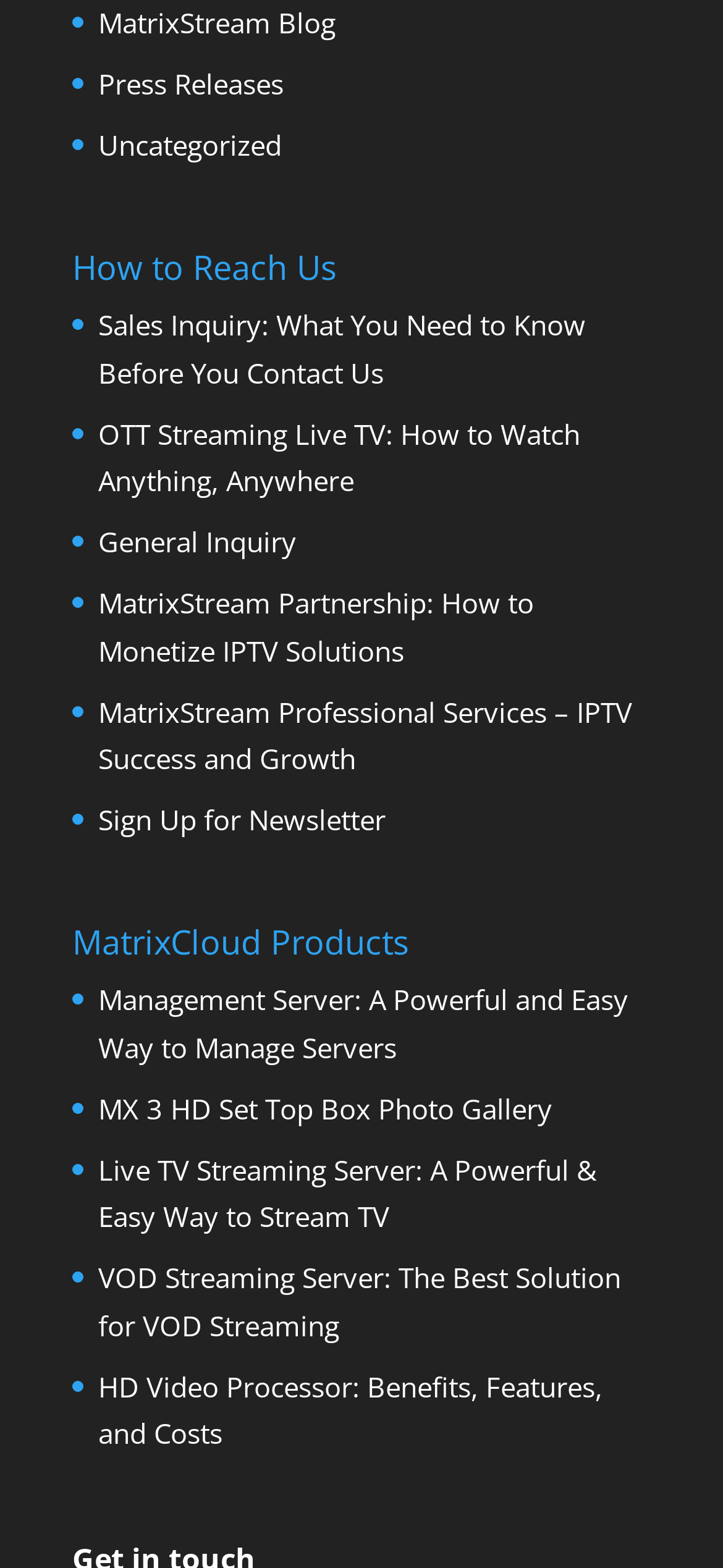Using the description: "Uncategorized", determine the UI element's bounding box coordinates. Ensure the coordinates are in the format of four float numbers between 0 and 1, i.e., [left, top, right, bottom].

[0.136, 0.081, 0.39, 0.105]